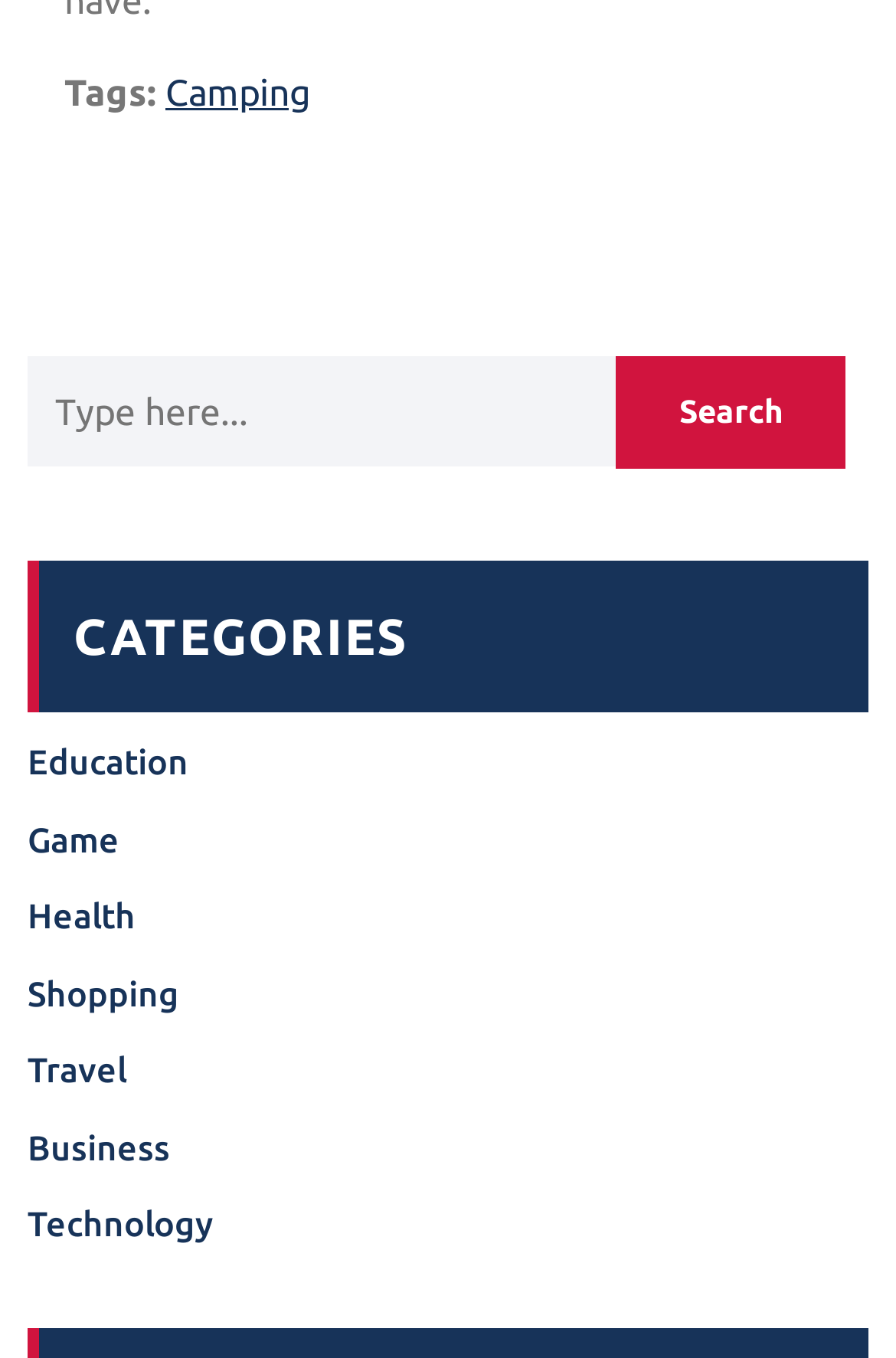Using the provided element description: "name="s" placeholder="Type here..."", identify the bounding box coordinates. The coordinates should be four floats between 0 and 1 in the order [left, top, right, bottom].

[0.031, 0.262, 0.687, 0.343]